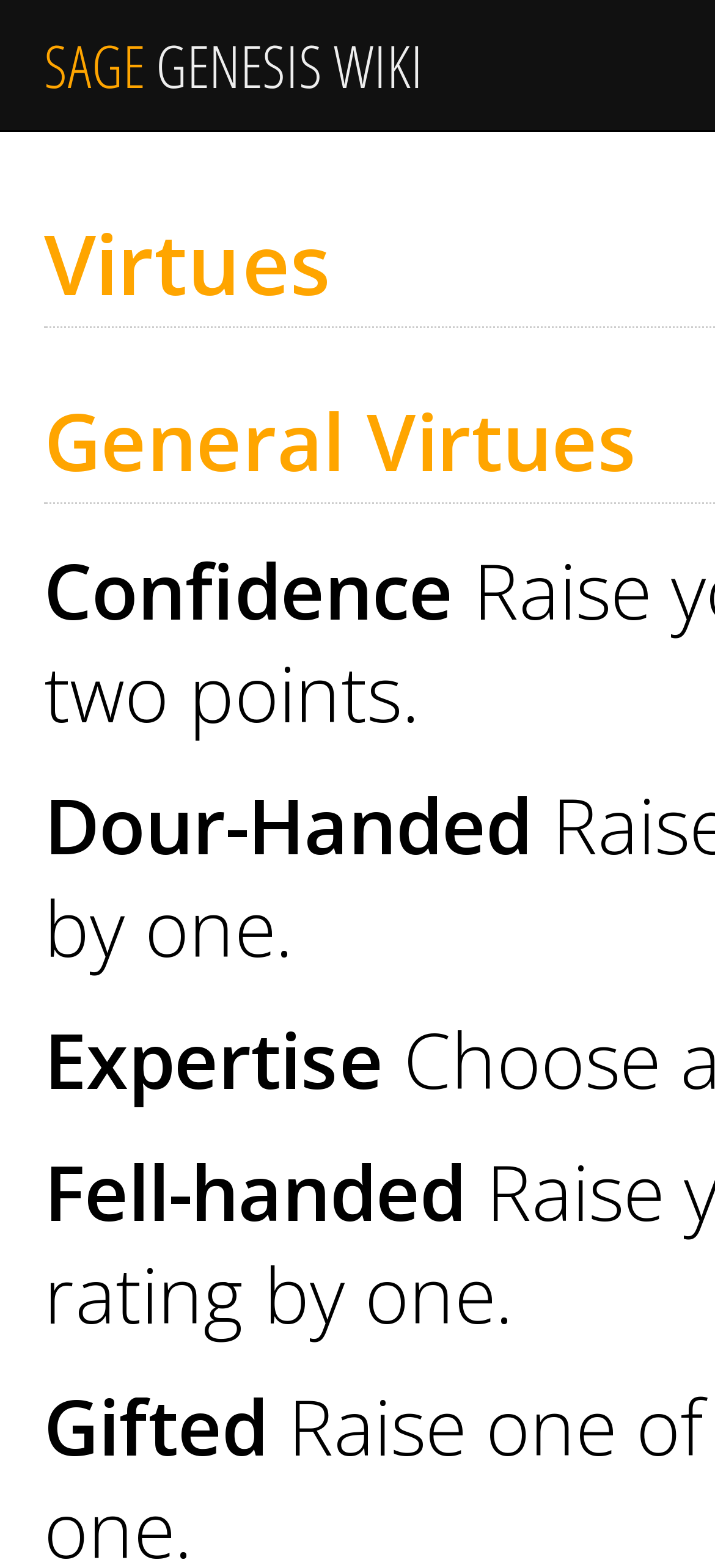Explain the webpage in detail, including its primary components.

The webpage is titled "Sage Genesis wiki" and appears to be a list of virtues. At the top, there are two links, "Virtues" and "General Virtues", positioned side by side, with "Virtues" on the left. Below these links, there is a list of virtues, each presented as a separate text element. The list starts with "Confidence", followed by "Dour-Handed", "Expertise", "Fell-handed", and finally "Gifted". These virtues are arranged vertically, with each item positioned below the previous one, and aligned to the left side of the page.